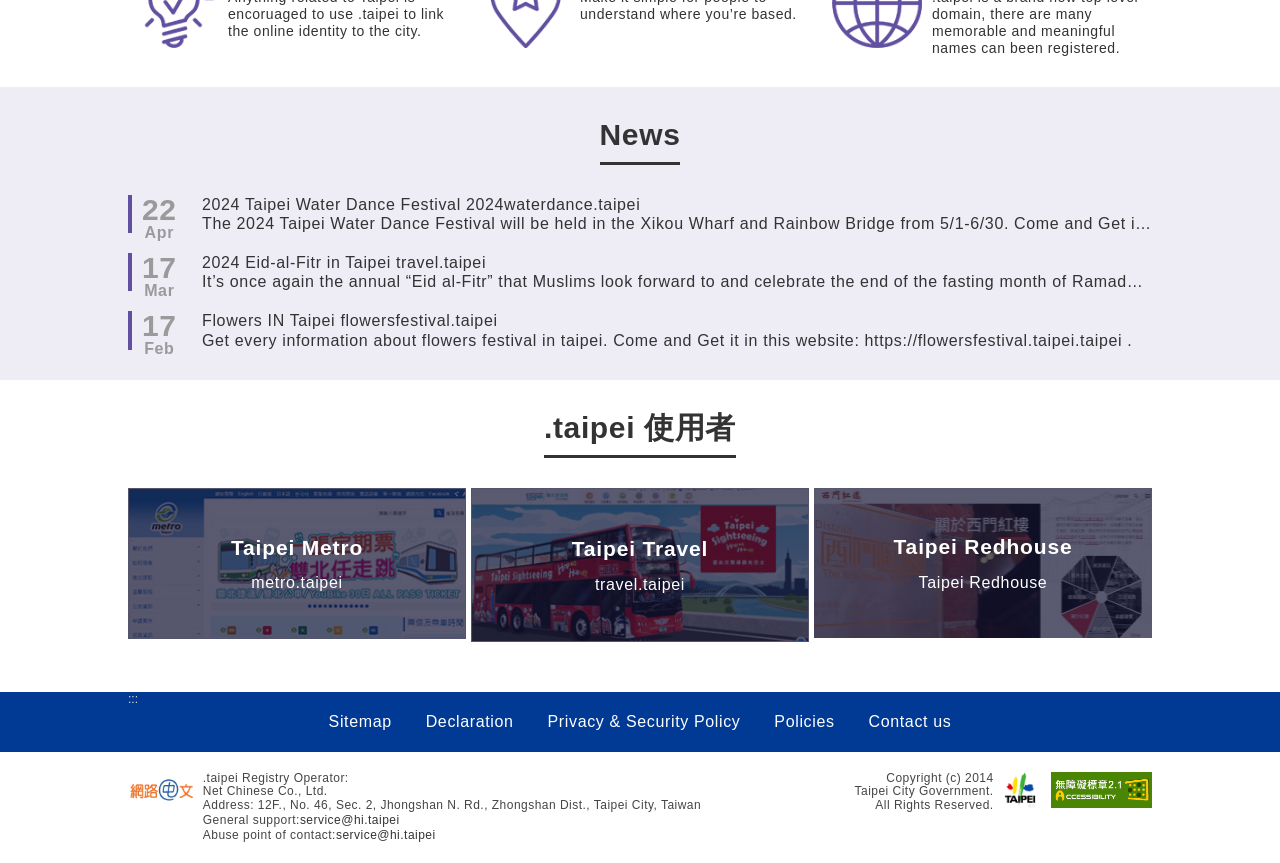Please provide the bounding box coordinates for the UI element as described: "Taipei Metro metro.taipei". The coordinates must be four floats between 0 and 1, represented as [left, top, right, bottom].

[0.1, 0.565, 0.364, 0.74]